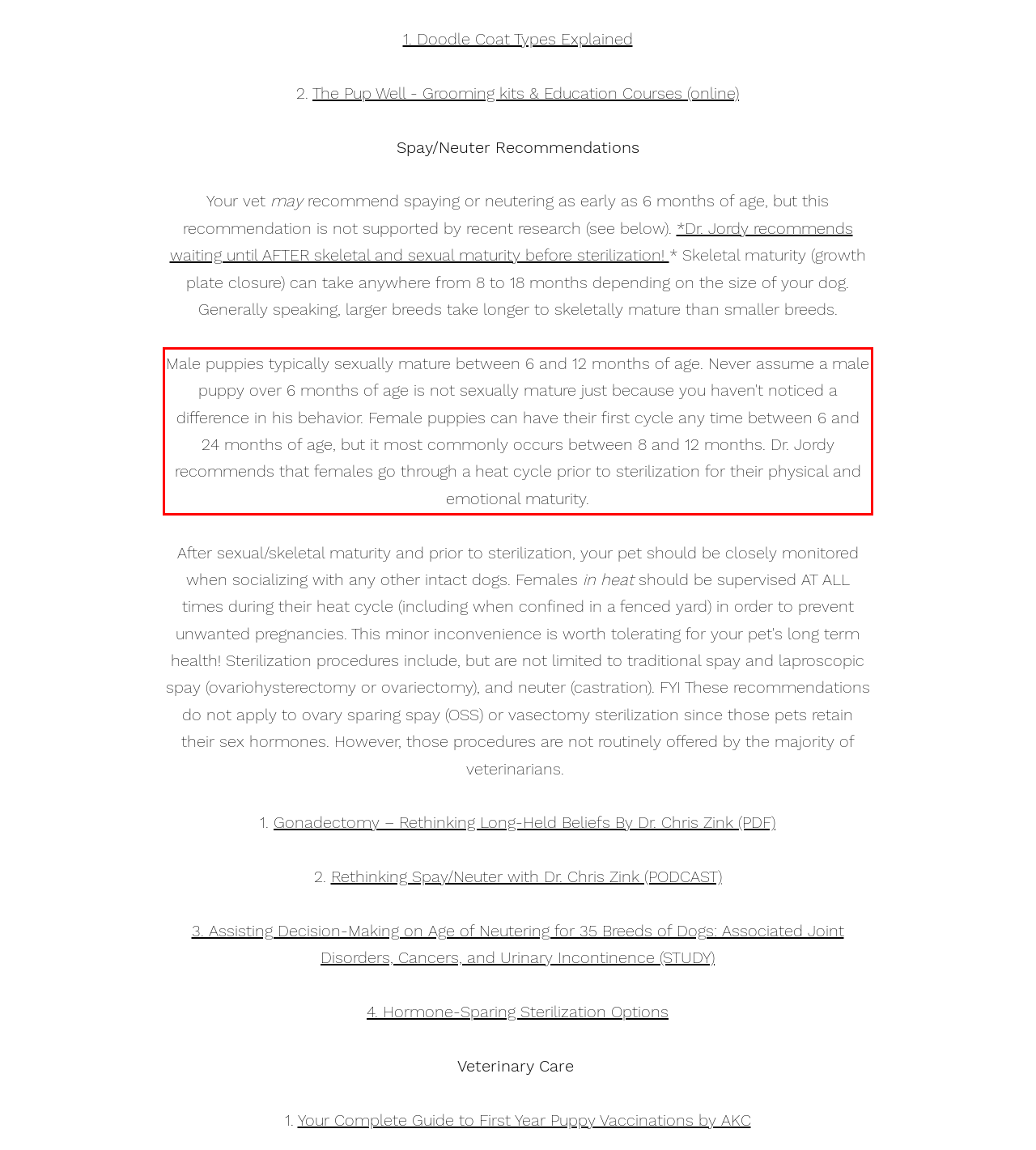There is a screenshot of a webpage with a red bounding box around a UI element. Please use OCR to extract the text within the red bounding box.

Male puppies typically sexually mature between 6 and 12 months of age. Never assume a male puppy over 6 months of age is not sexually mature just because you haven't noticed a difference in his behavior. Female puppies can have their first cycle any time between 6 and 24 months of age, but it most commonly occurs between 8 and 12 months. Dr. Jordy recommends that females go through a heat cycle prior to sterilization for their physical and emotional maturity.